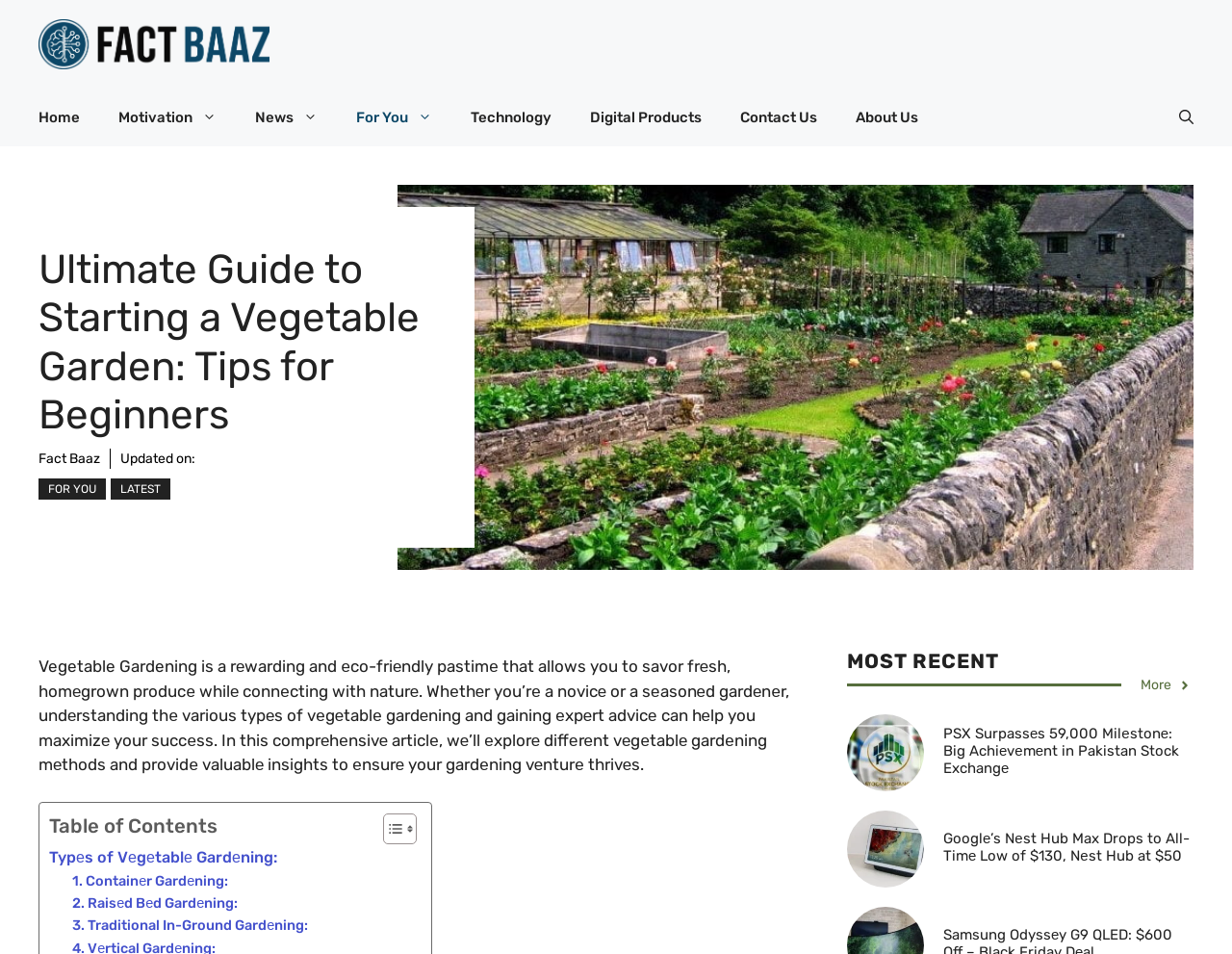Using a single word or phrase, answer the following question: 
What is the name of the website?

Fact Baaz